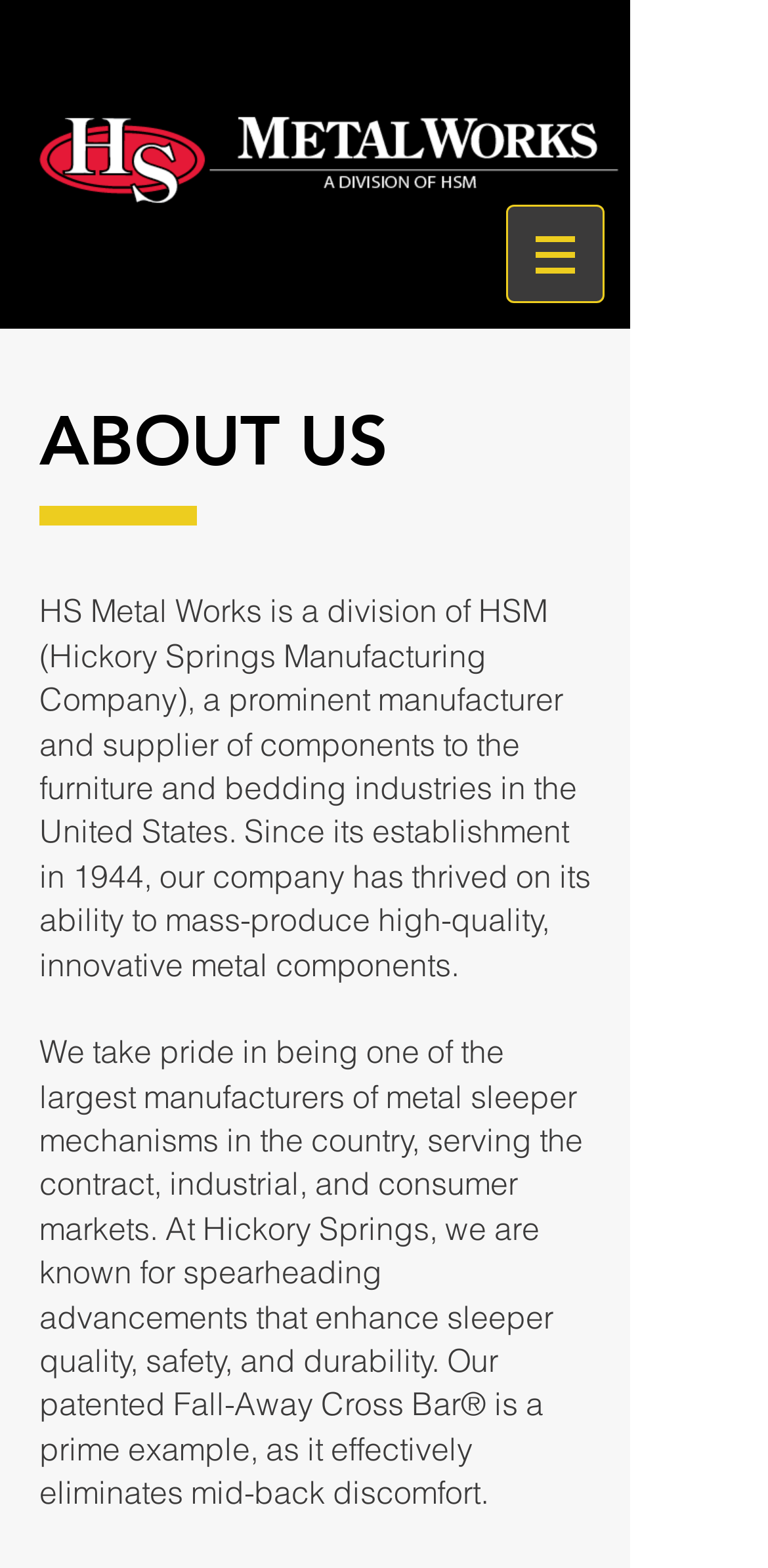Provide a brief response in the form of a single word or phrase:
What is the name of the company?

HS Metal Works